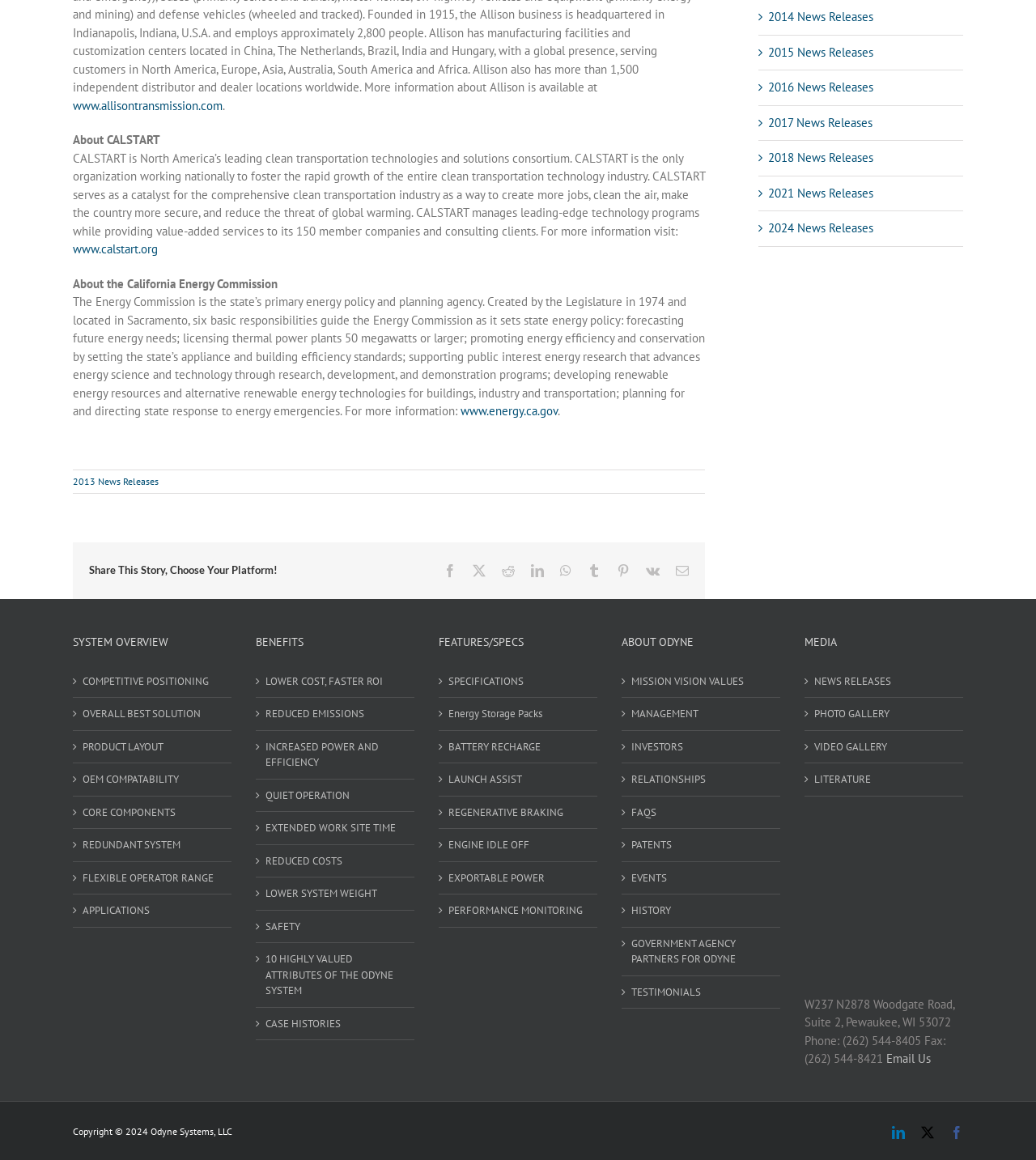Determine the bounding box coordinates for the area you should click to complete the following instruction: "Subscribe".

None